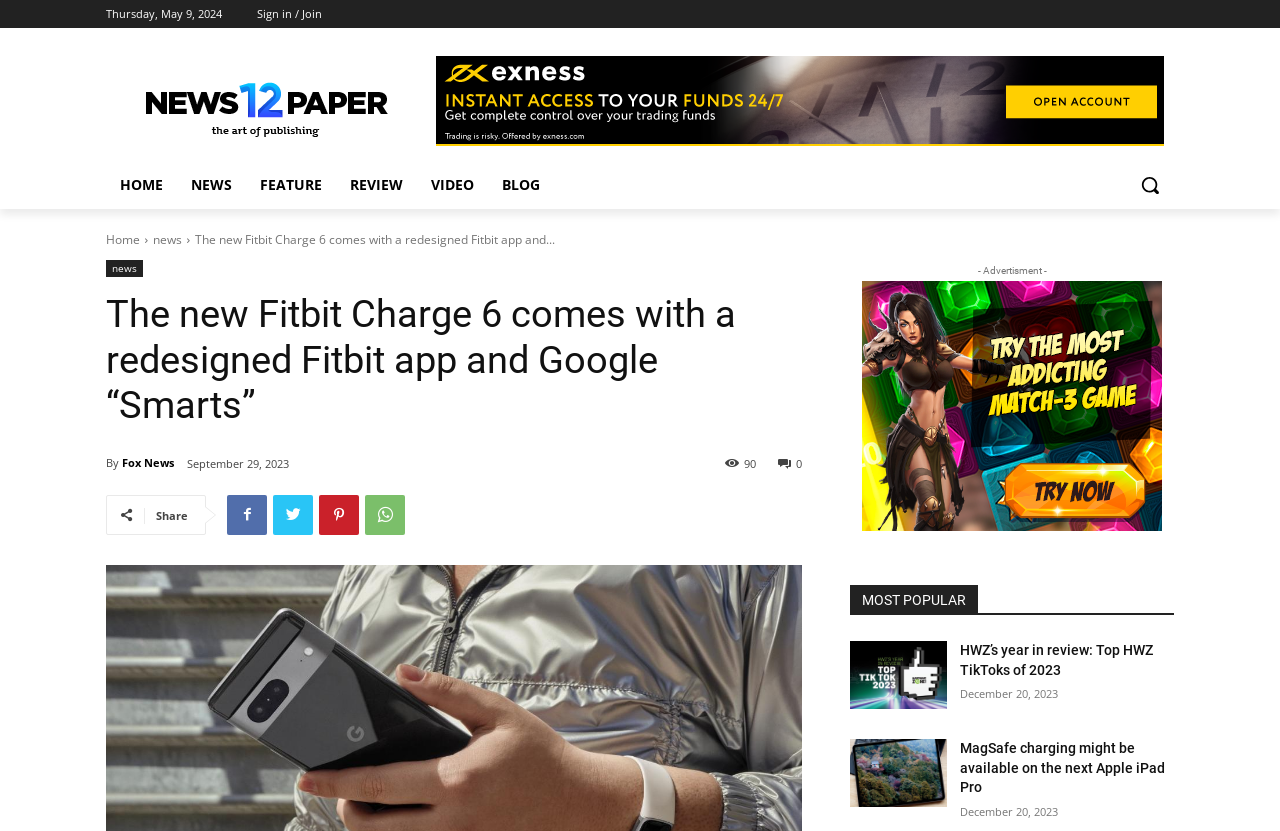Pinpoint the bounding box coordinates of the element that must be clicked to accomplish the following instruction: "Click the 'Post comment' button". The coordinates should be in the format of four float numbers between 0 and 1, i.e., [left, top, right, bottom].

None